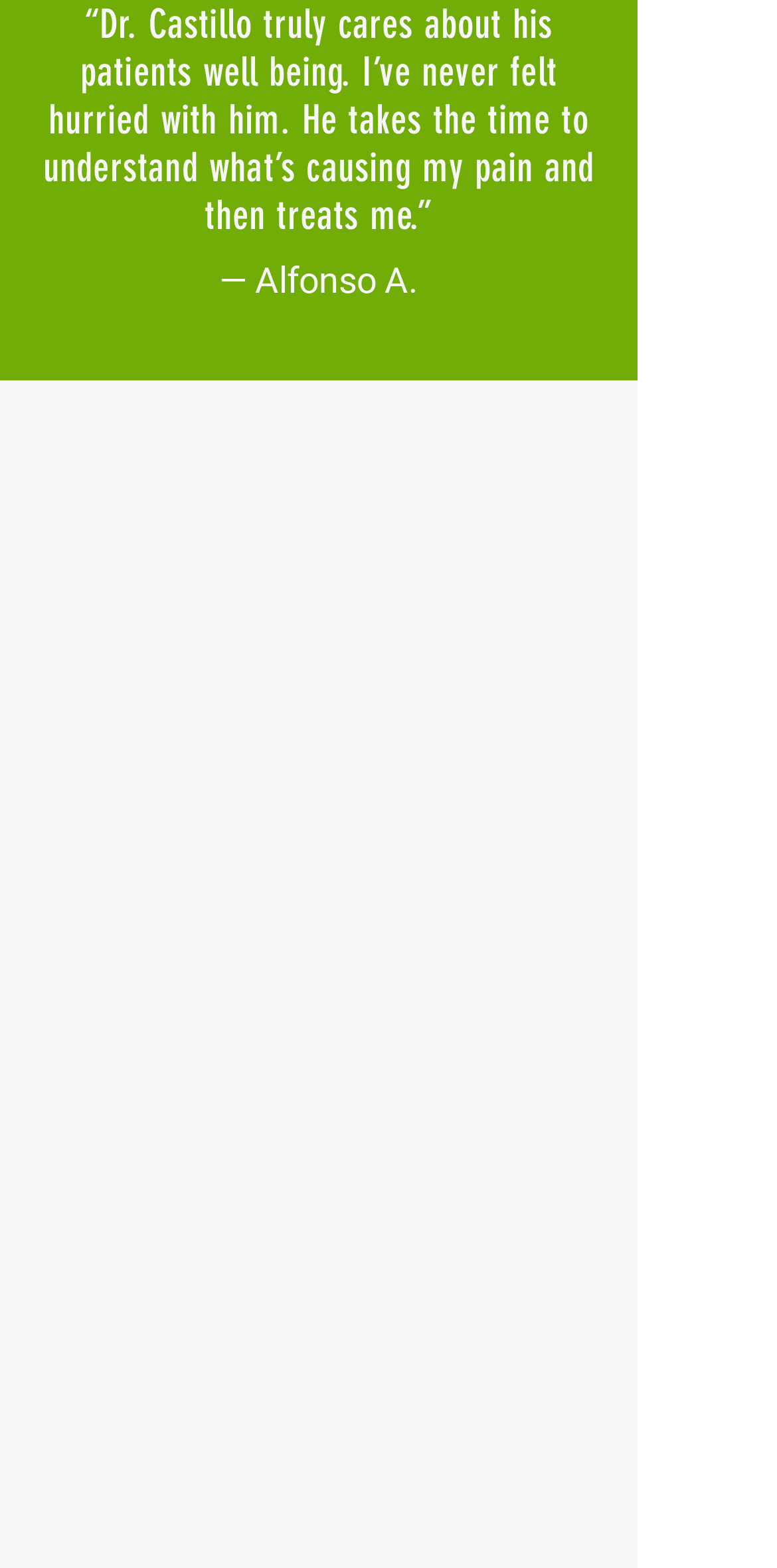Consider the image and give a detailed and elaborate answer to the question: 
What certifications does Dr. Castillo have?

The images on the webpage show certifications from SFMA and Racquetfit, indicating that Dr. Castillo has these certifications.